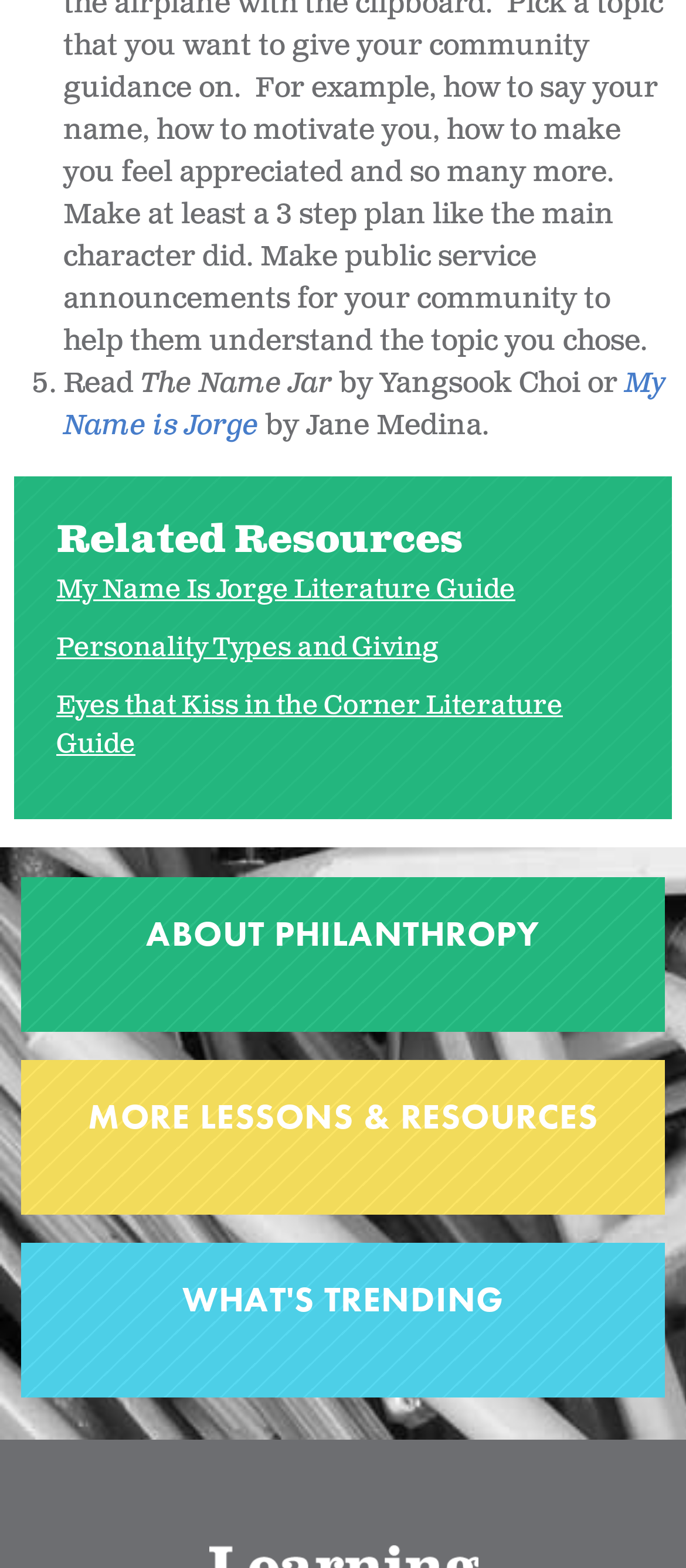Identify the bounding box coordinates of the part that should be clicked to carry out this instruction: "Read the book description of 'The Name Jar'".

[0.092, 0.233, 0.485, 0.257]